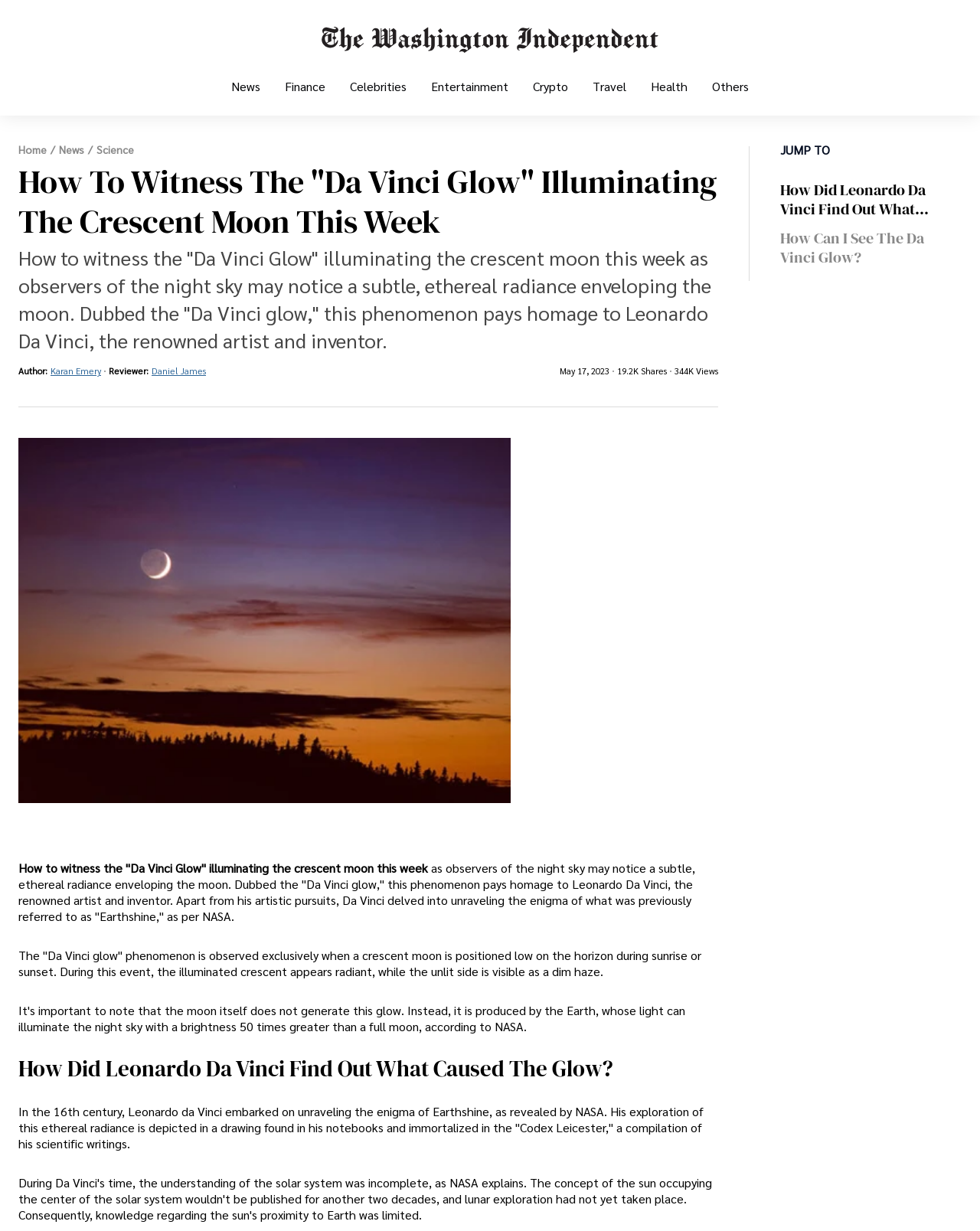Determine the bounding box coordinates of the clickable region to execute the instruction: "Click on the 'How Can I See The Da Vinci Glow?' link". The coordinates should be four float numbers between 0 and 1, denoted as [left, top, right, bottom].

[0.796, 0.19, 0.981, 0.214]